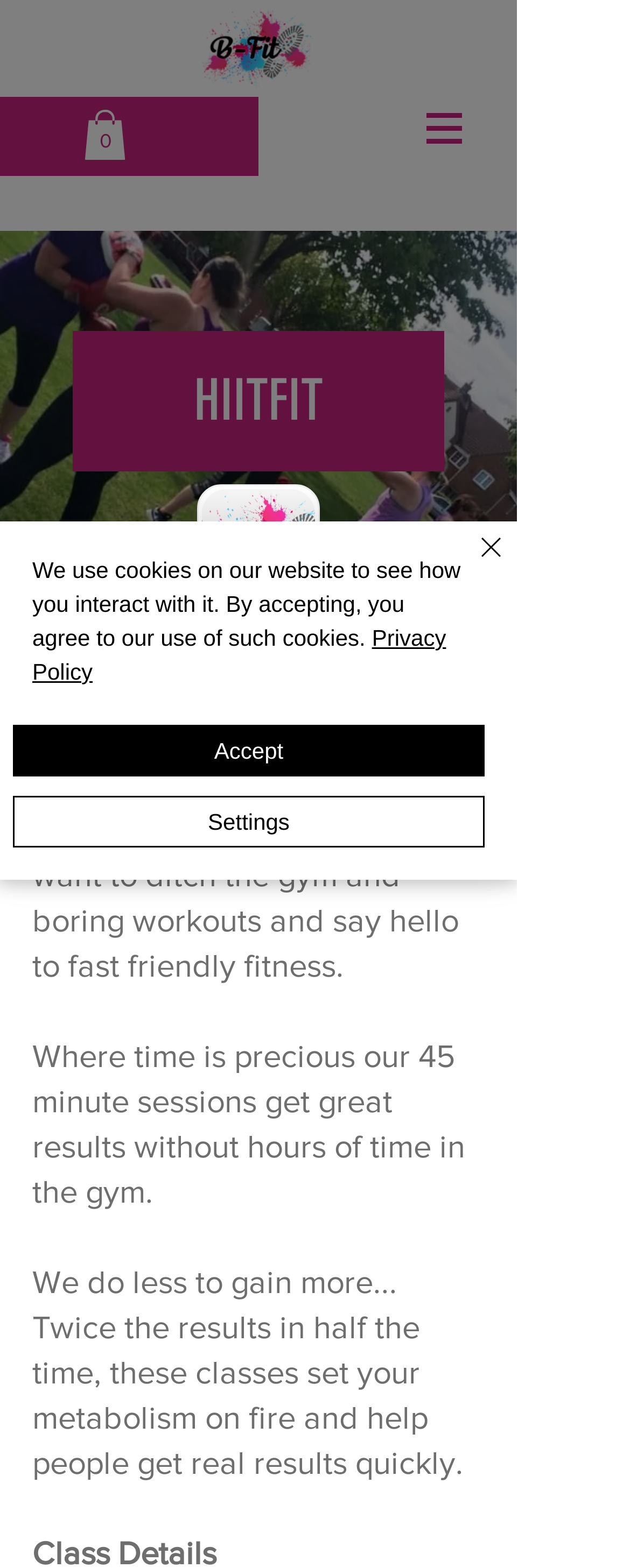Based on the element description: "ㅤㅤCheck it Outㅤㅤ", identify the bounding box coordinates for this UI element. The coordinates must be four float numbers between 0 and 1, listed as [left, top, right, bottom].

[0.295, 0.469, 0.525, 0.498]